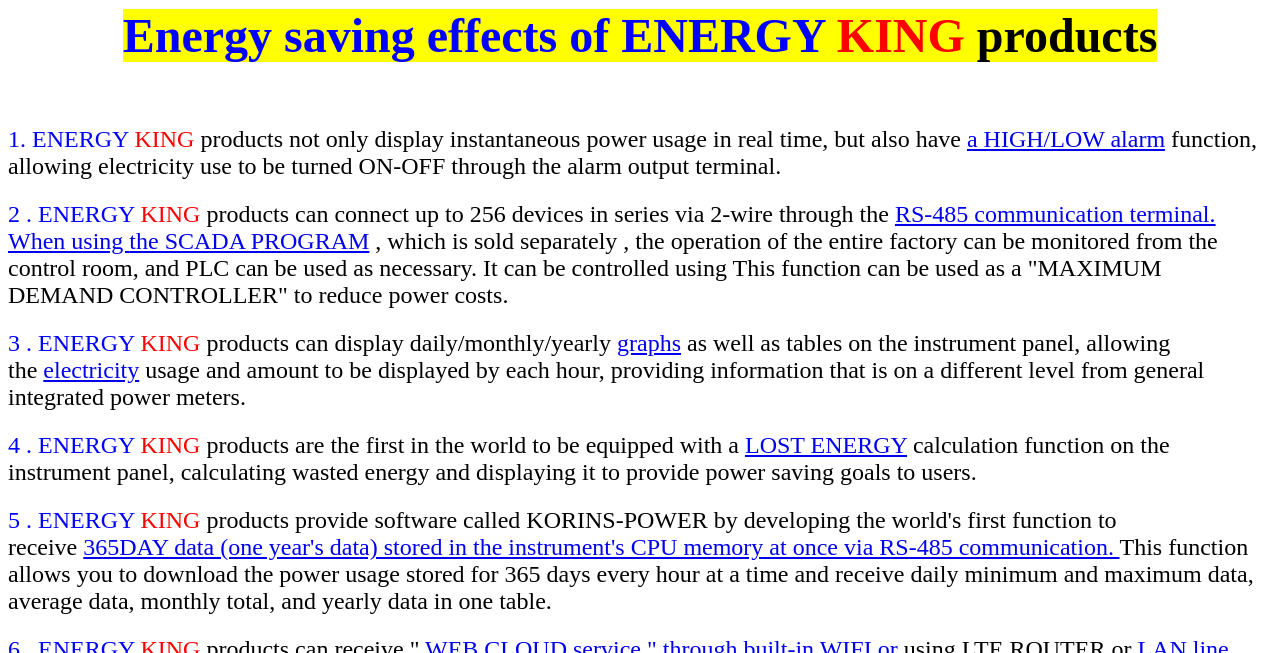What is the software provided by ENERGY KING products?
Please analyze the image and answer the question with as much detail as possible.

ENERGY KING products provide software called KORINS-POWER, which allows users to download power usage data stored for 365 days every hour at a time and receive daily minimum and maximum data, average data, monthly total, and yearly data in one table.